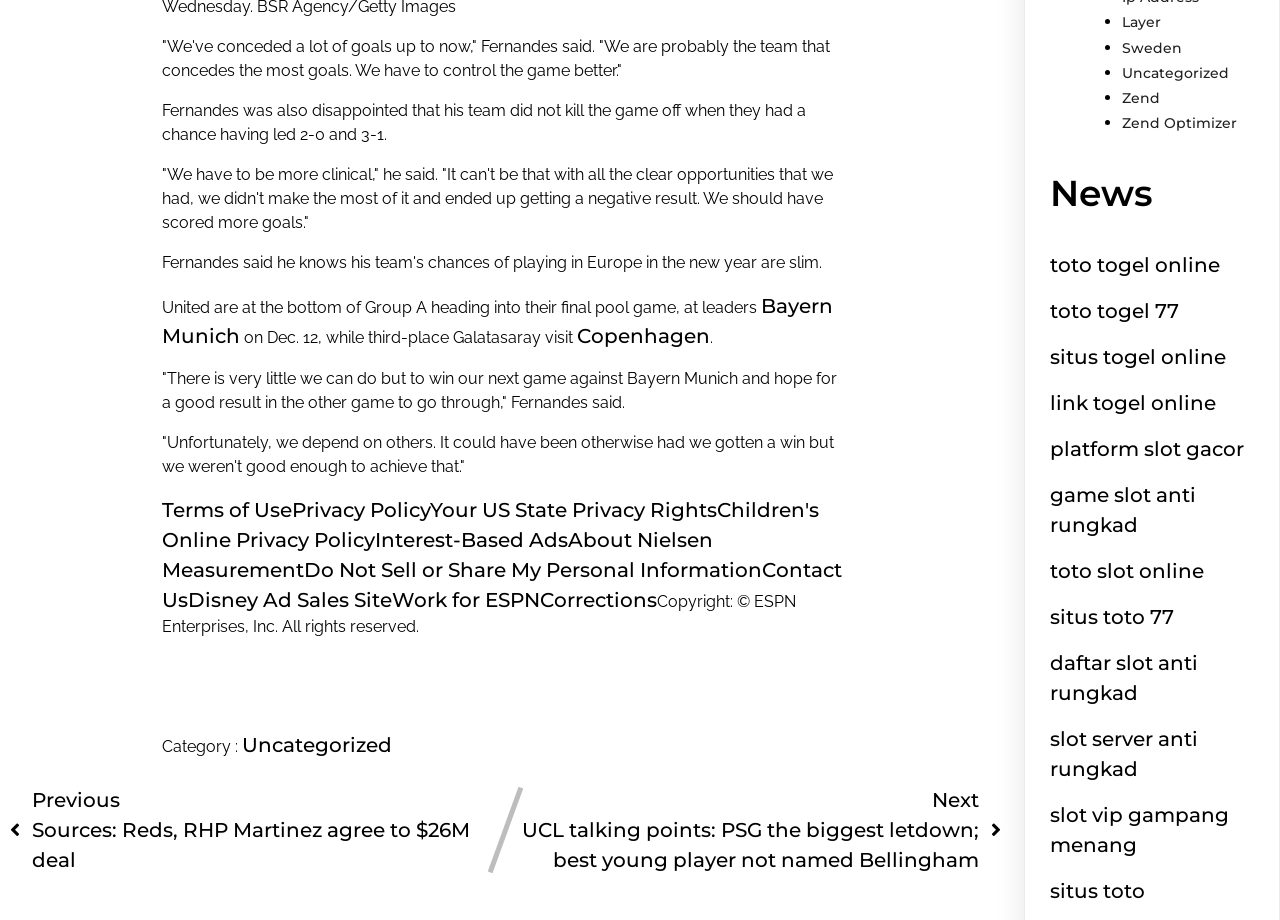Find and indicate the bounding box coordinates of the region you should select to follow the given instruction: "Visit the Terms of Use page".

[0.126, 0.542, 0.228, 0.568]